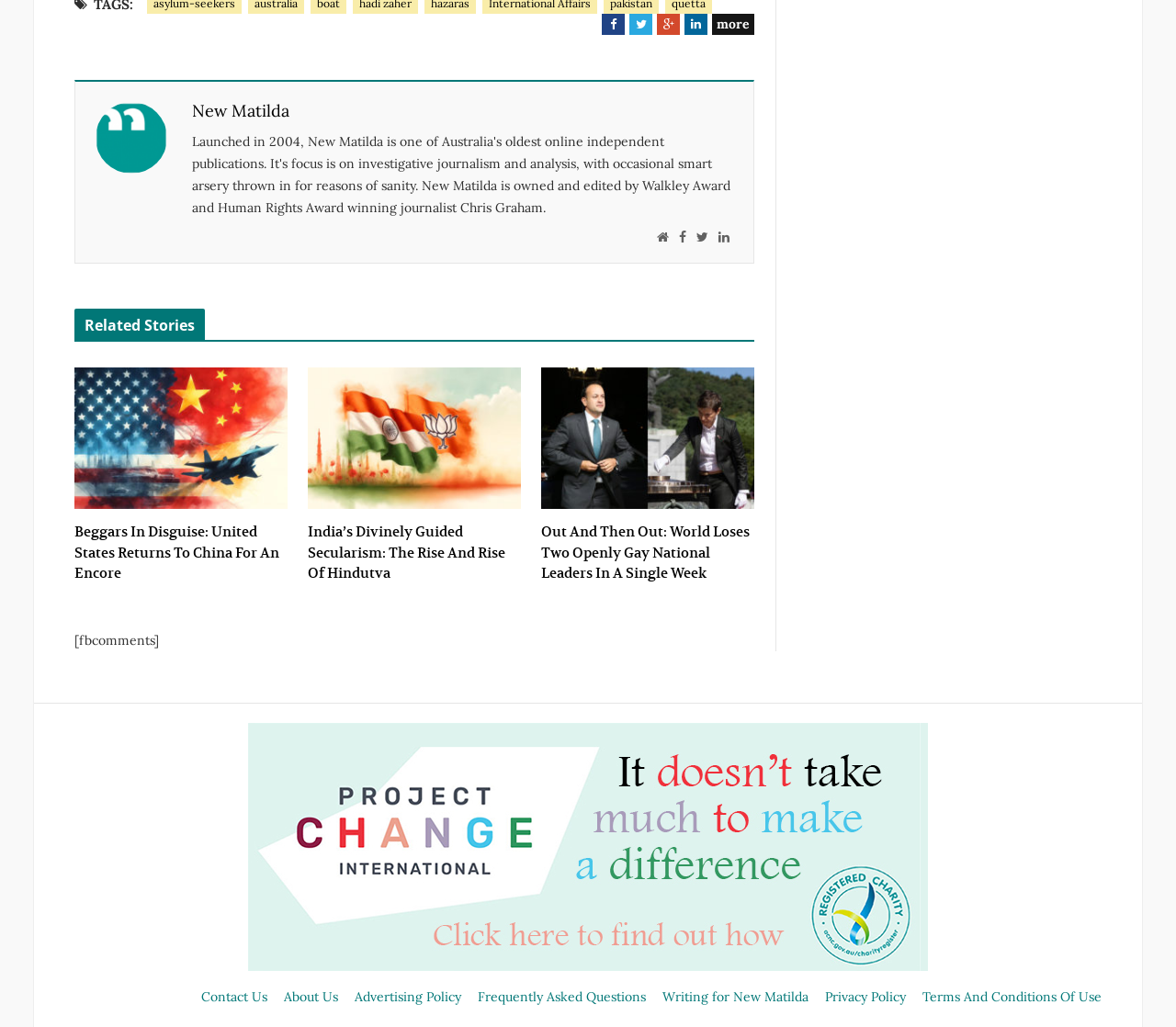Please provide the bounding box coordinates for the element that needs to be clicked to perform the instruction: "Contact Us". The coordinates must consist of four float numbers between 0 and 1, formatted as [left, top, right, bottom].

[0.171, 0.963, 0.227, 0.979]